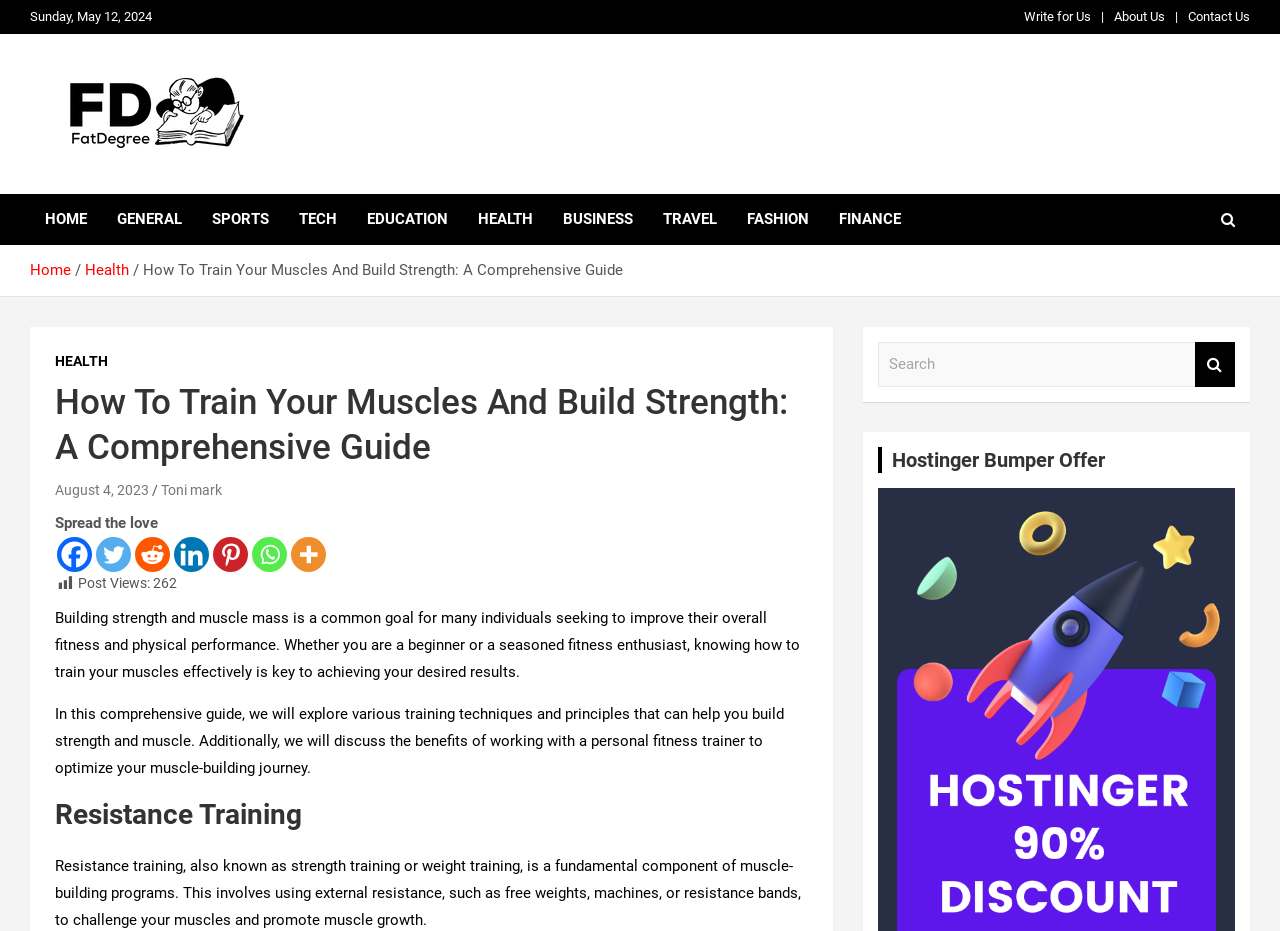What is the topic of the webpage?
Please provide a detailed answer to the question.

I determined the topic of the webpage by looking at the heading 'How To Train Your Muscles And Build Strength: A Comprehensive Guide' and the content of the webpage, which suggests that it is about fitness and muscle building.